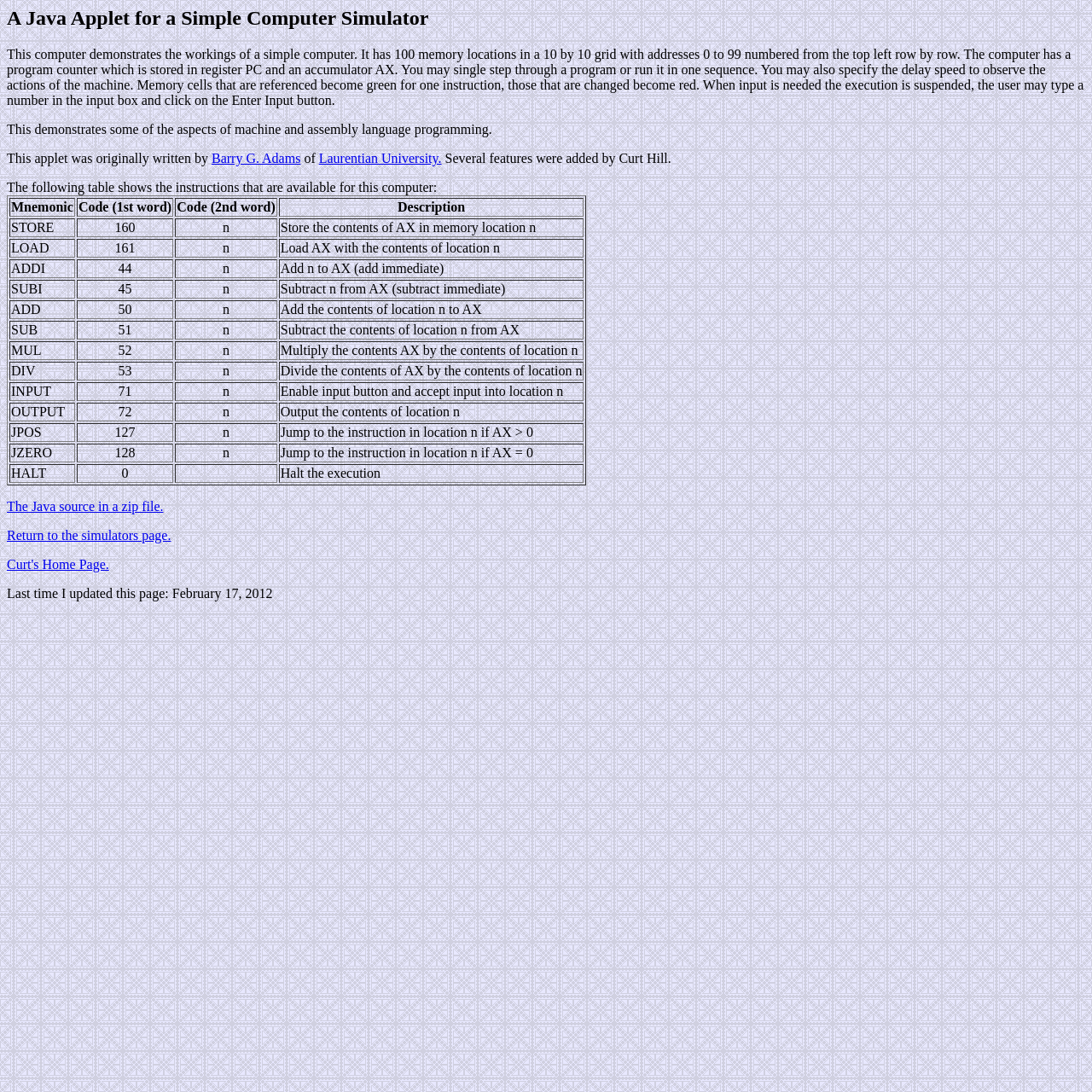Can you look at the image and give a comprehensive answer to the question:
How many memory locations are in the computer?

According to the webpage, the computer has a 10 by 10 grid with addresses 0 to 99, which means it has 100 memory locations.